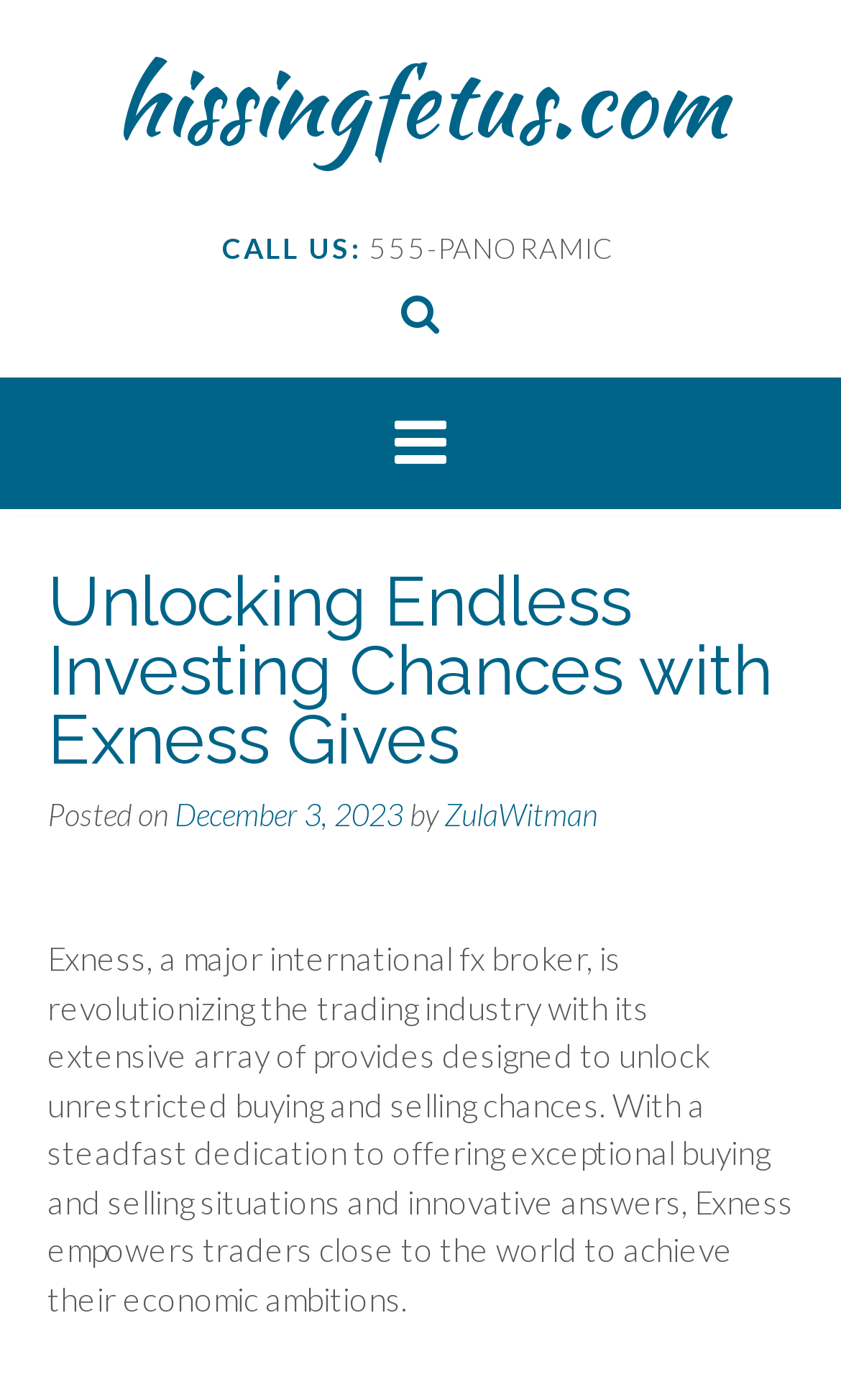What is the purpose of Exness?
Answer the question with a single word or phrase, referring to the image.

To empower traders